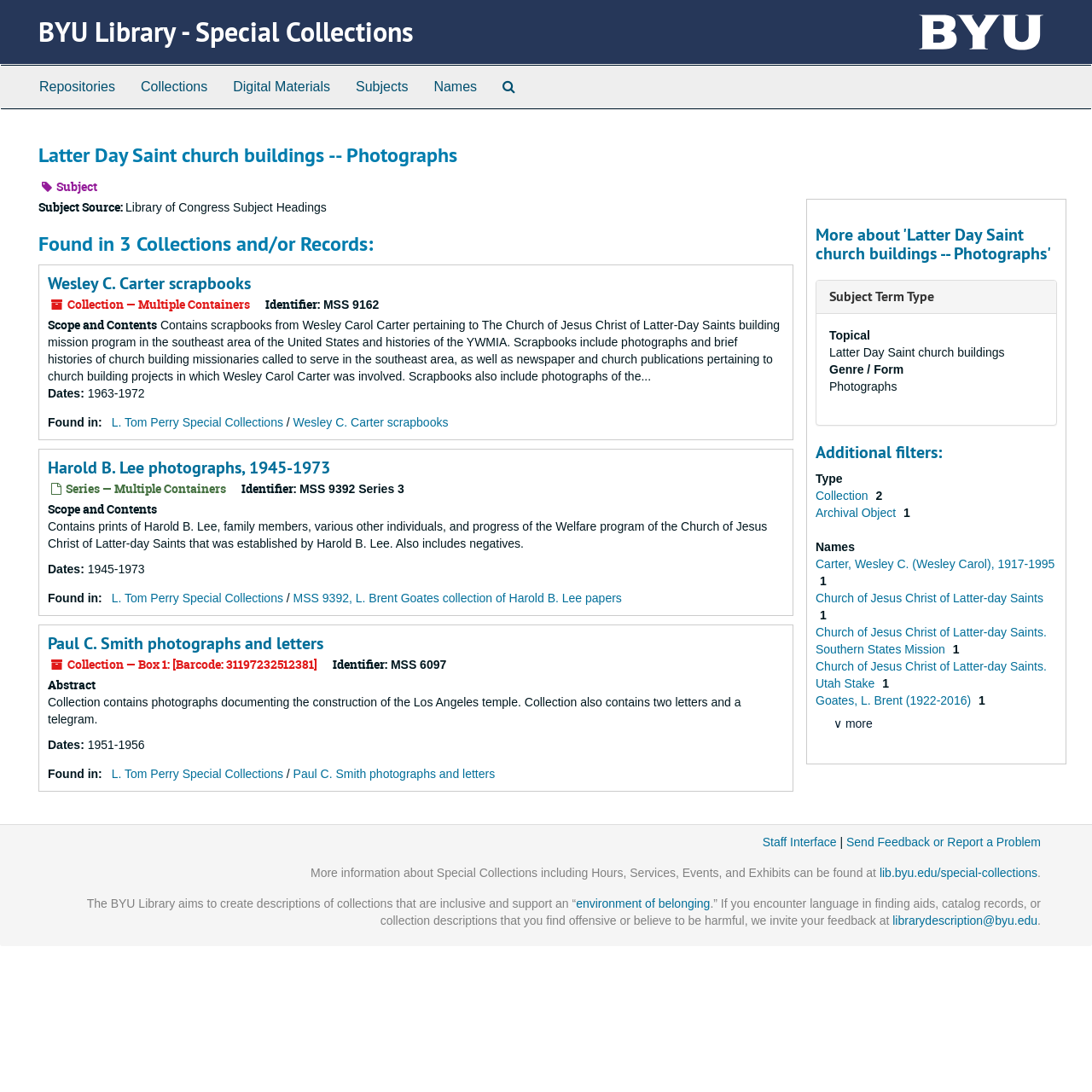Kindly provide the bounding box coordinates of the section you need to click on to fulfill the given instruction: "Search for 'Latter Day Saint church buildings -- Photographs'".

[0.448, 0.06, 0.484, 0.099]